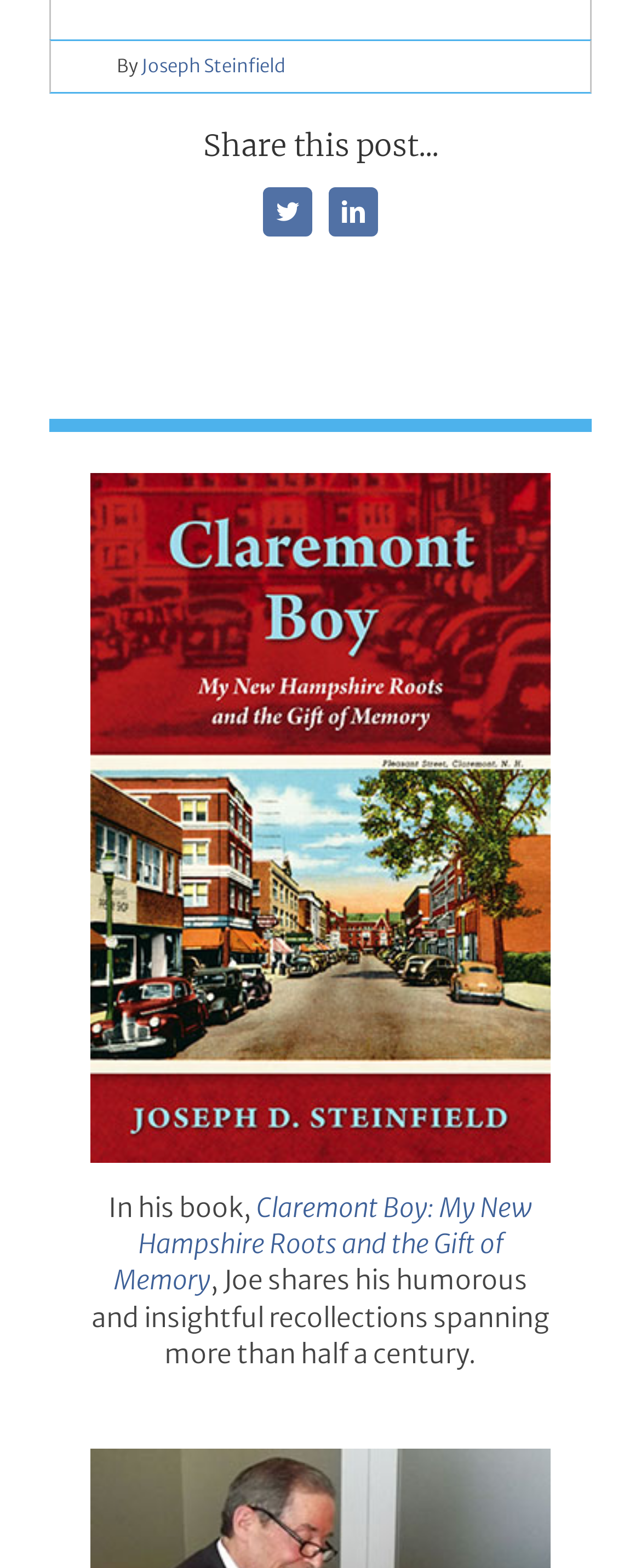Find the bounding box coordinates for the HTML element described as: "Joseph Steinfield". The coordinates should consist of four float values between 0 and 1, i.e., [left, top, right, bottom].

[0.221, 0.035, 0.446, 0.05]